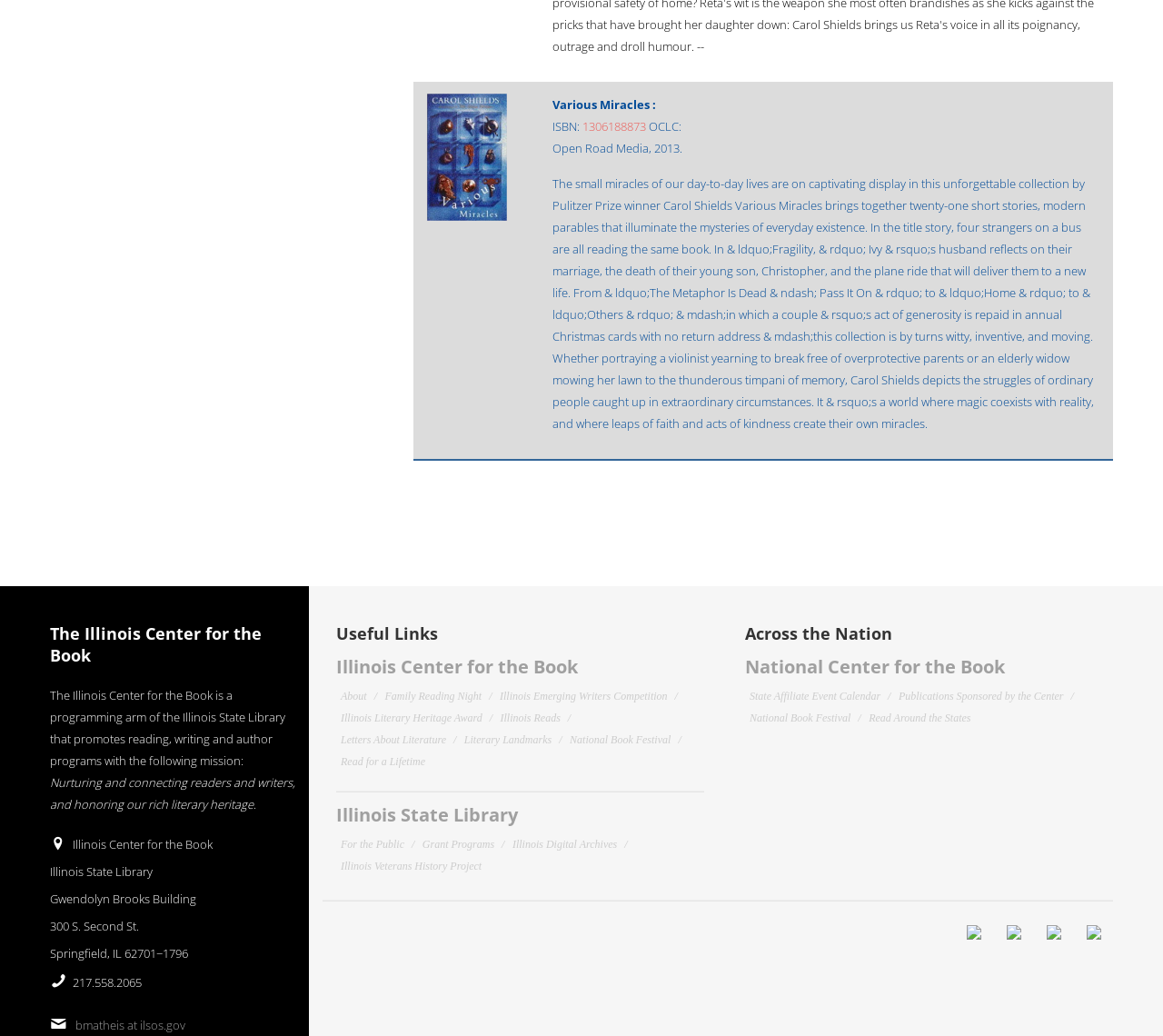Give a one-word or short phrase answer to the question: 
What is the ISBN of the book 'Various Miracles'?

1306188873